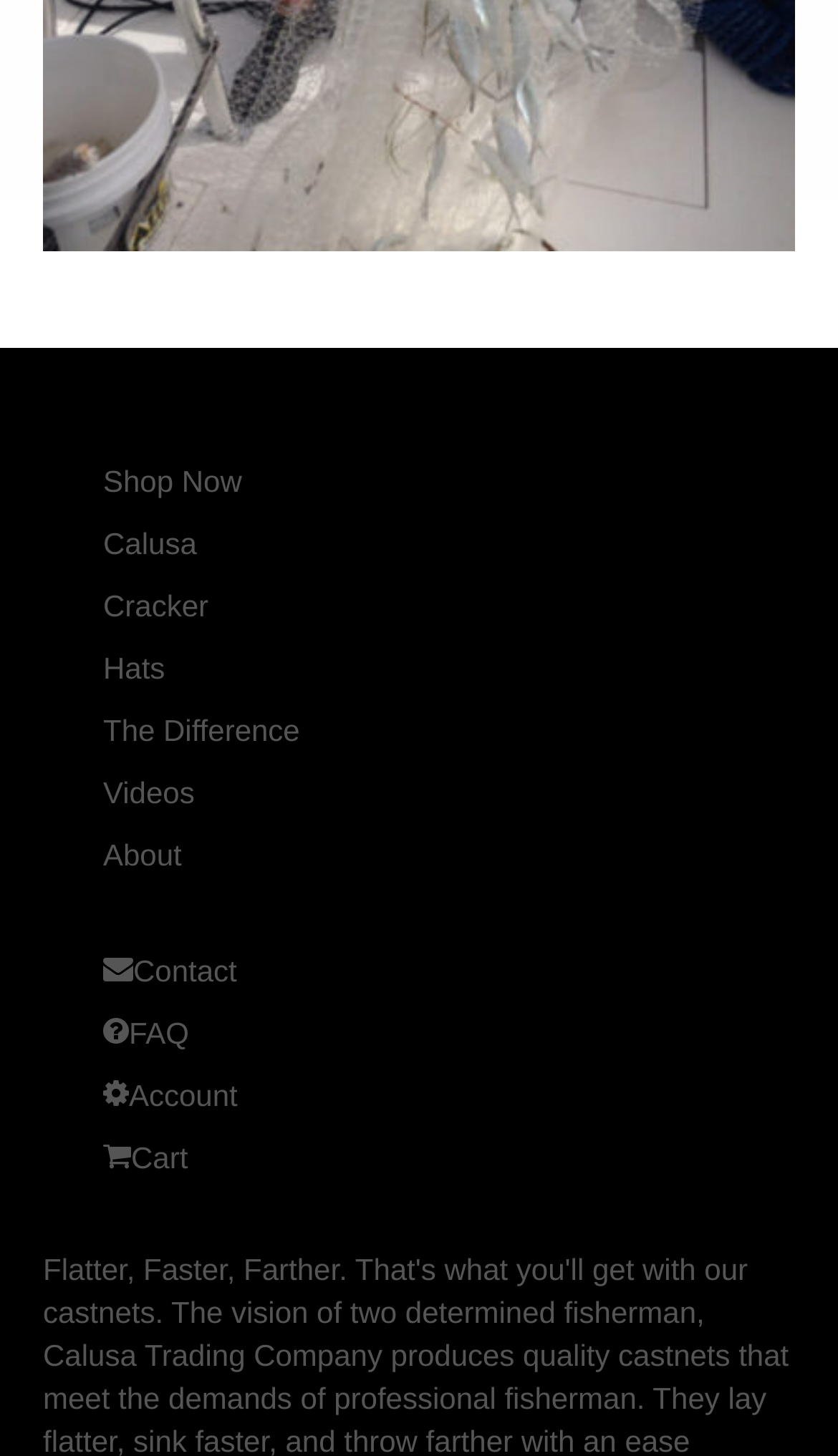Given the description "Contact", provide the bounding box coordinates of the corresponding UI element.

[0.103, 0.649, 0.436, 0.684]